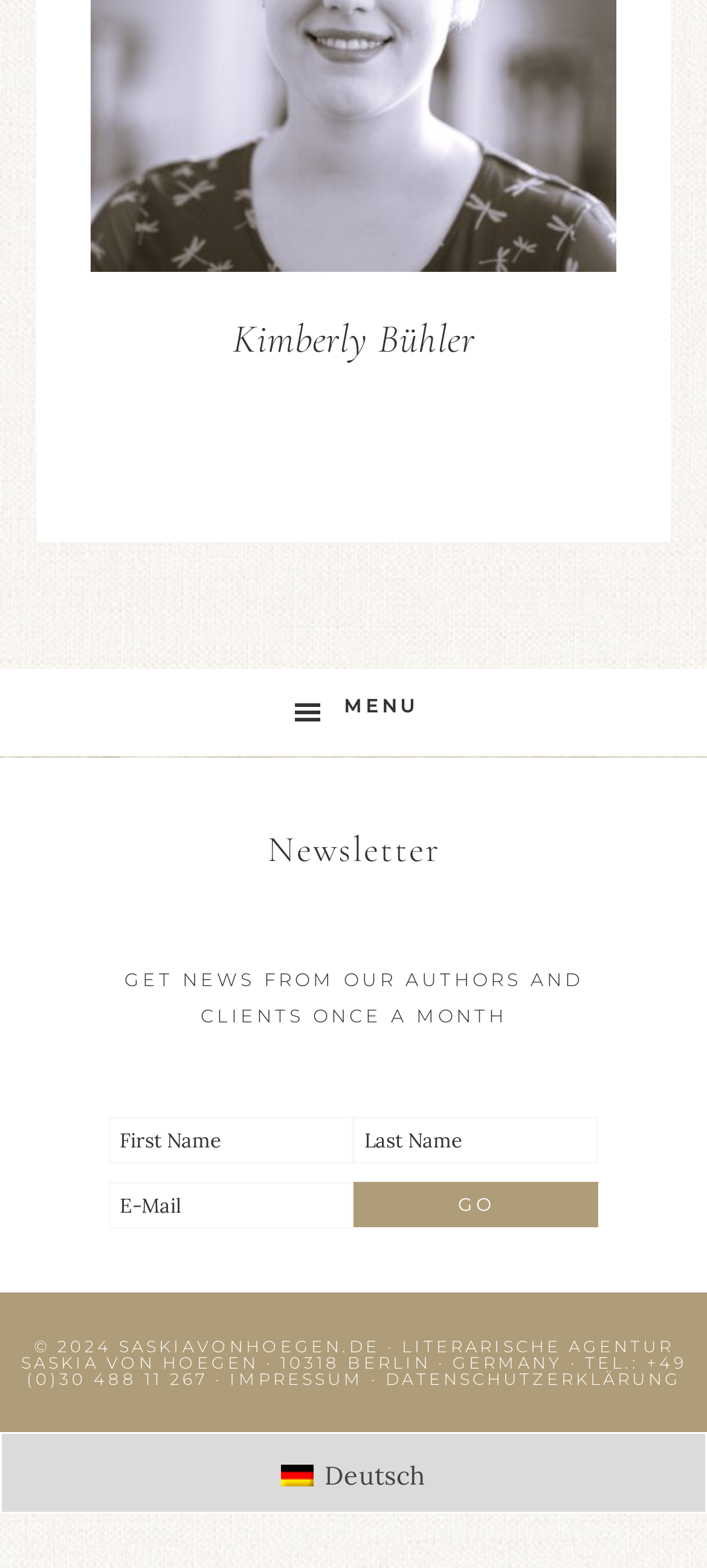Provide the bounding box coordinates of the section that needs to be clicked to accomplish the following instruction: "Subscribe to the newsletter."

[0.5, 0.754, 0.846, 0.783]